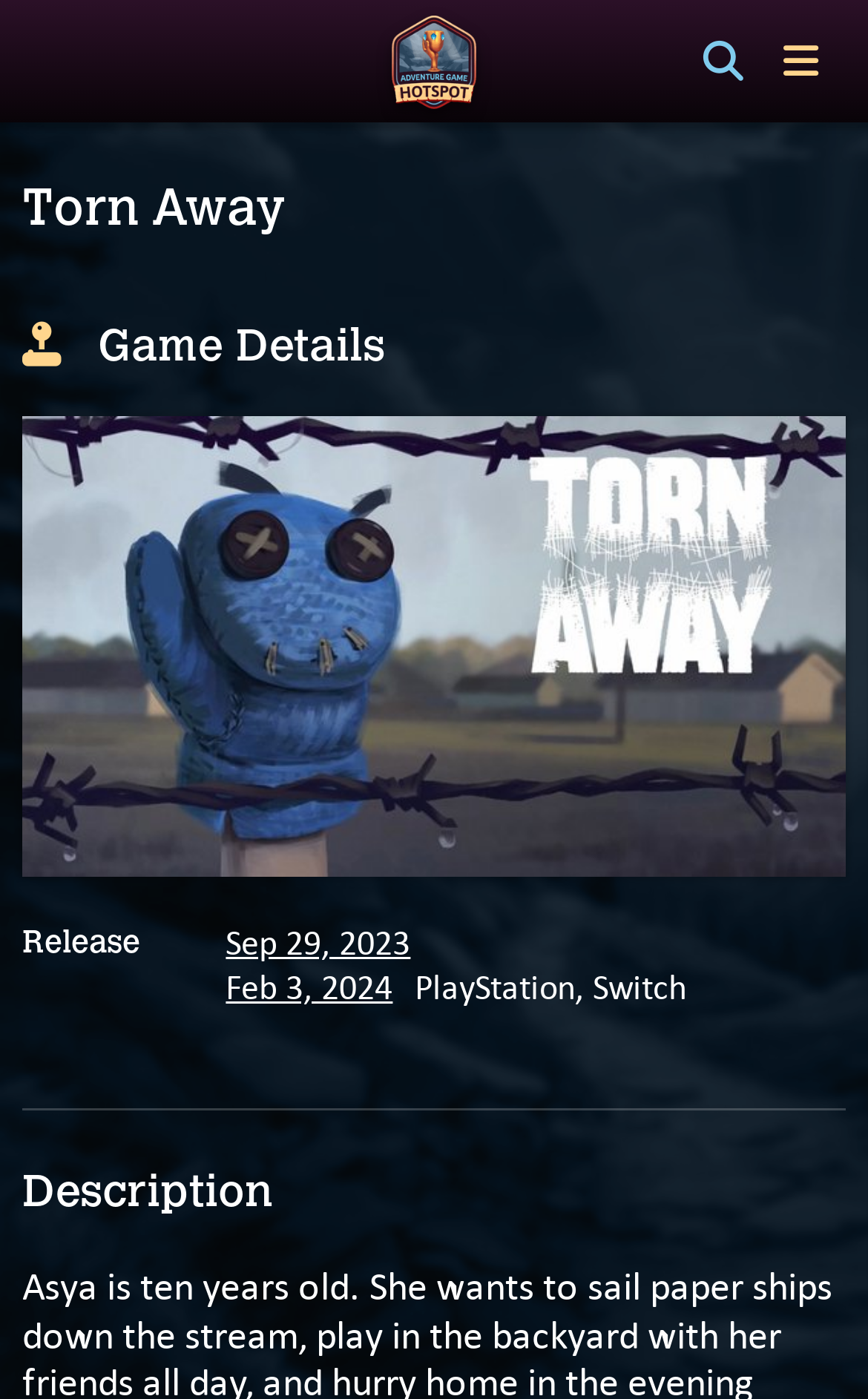What is the name of the adventure game?
Provide a detailed answer to the question using information from the image.

The name of the adventure game can be found in the heading element 'Torn Away' which is a child of the root element 'Torn Away | Adventure Game Hotspot'.